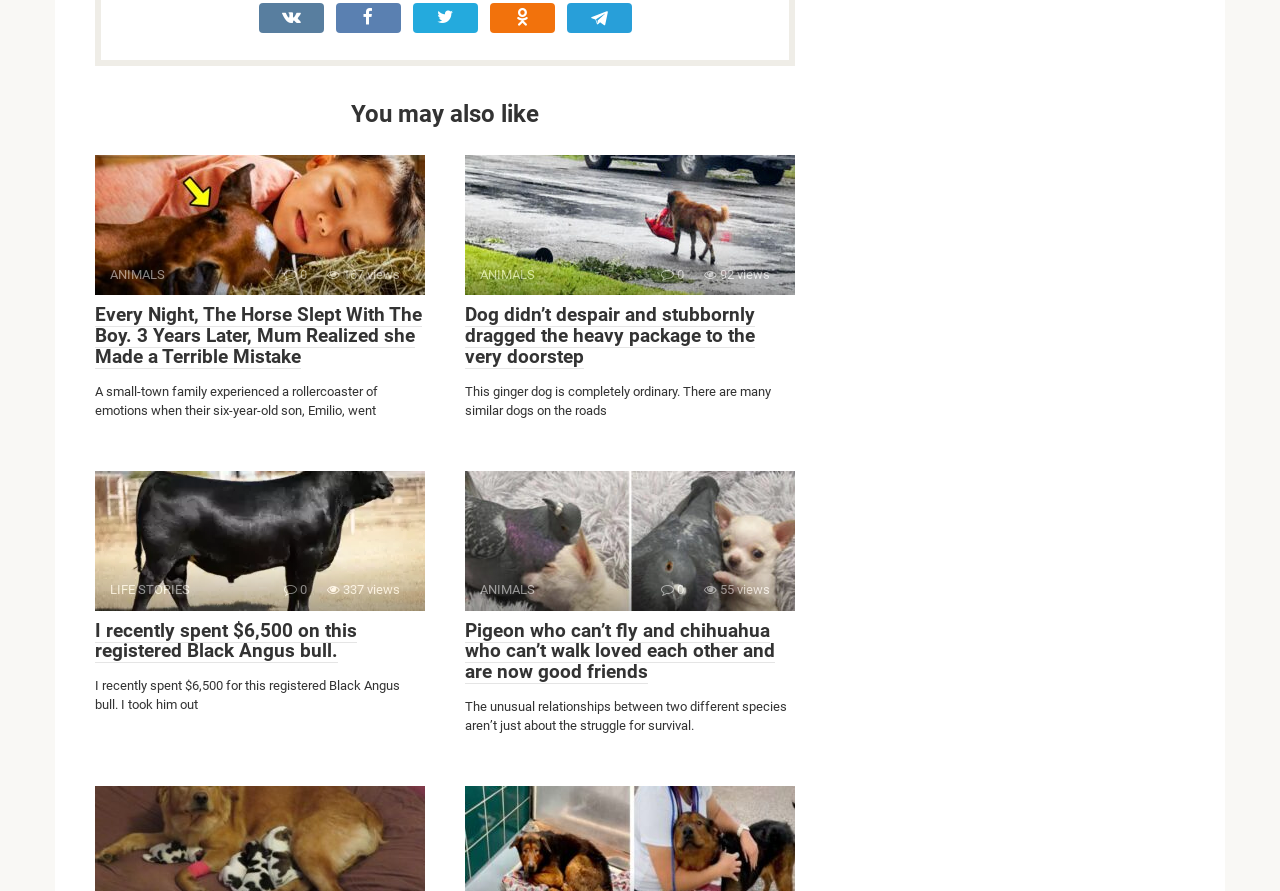Kindly provide the bounding box coordinates of the section you need to click on to fulfill the given instruction: "Read the story 'I recently spent $6,500 on this registered Black Angus bull.'".

[0.074, 0.694, 0.279, 0.745]